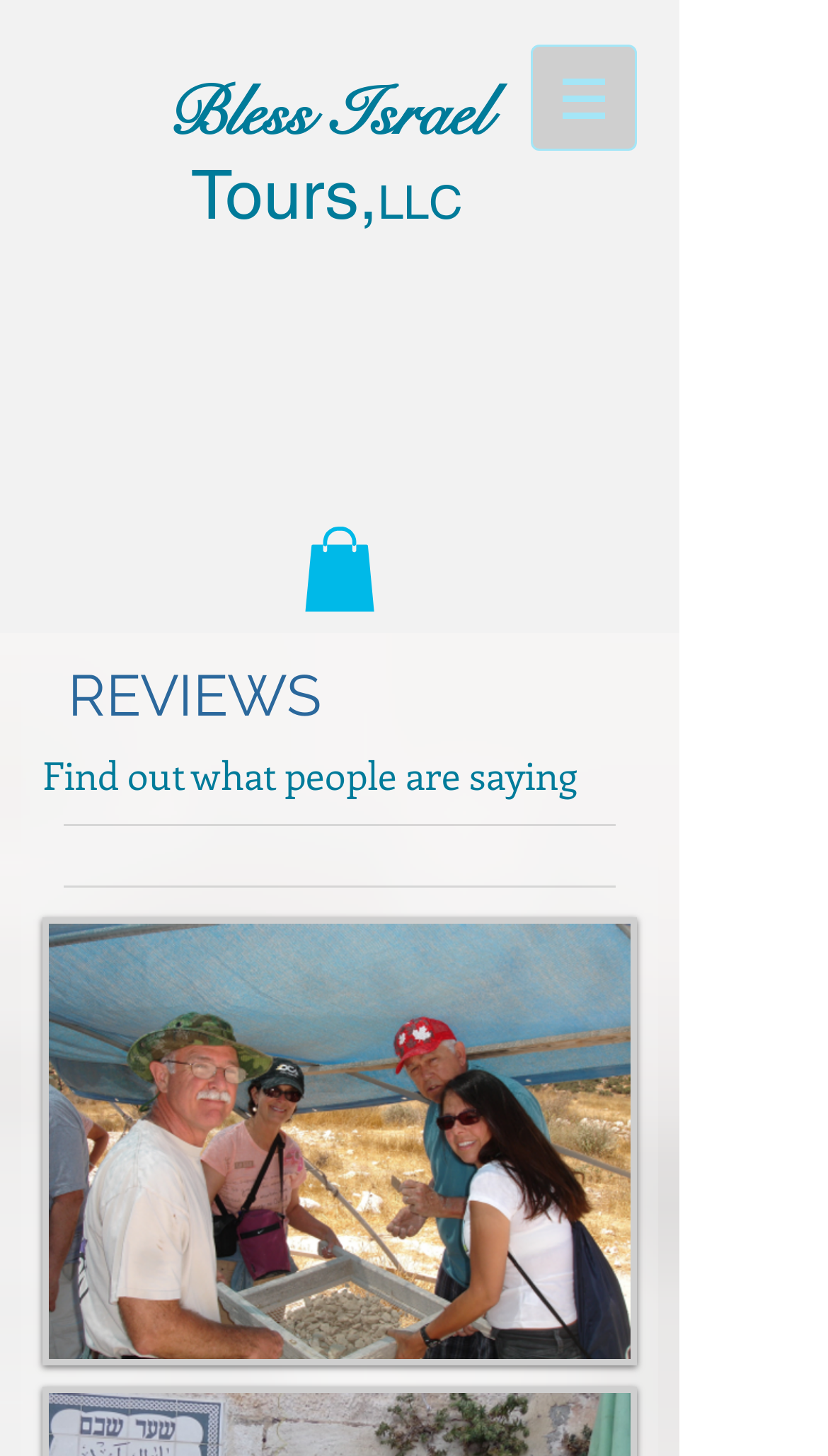Identify and provide the text of the main header on the webpage.

Bless Israel Tours,LLC